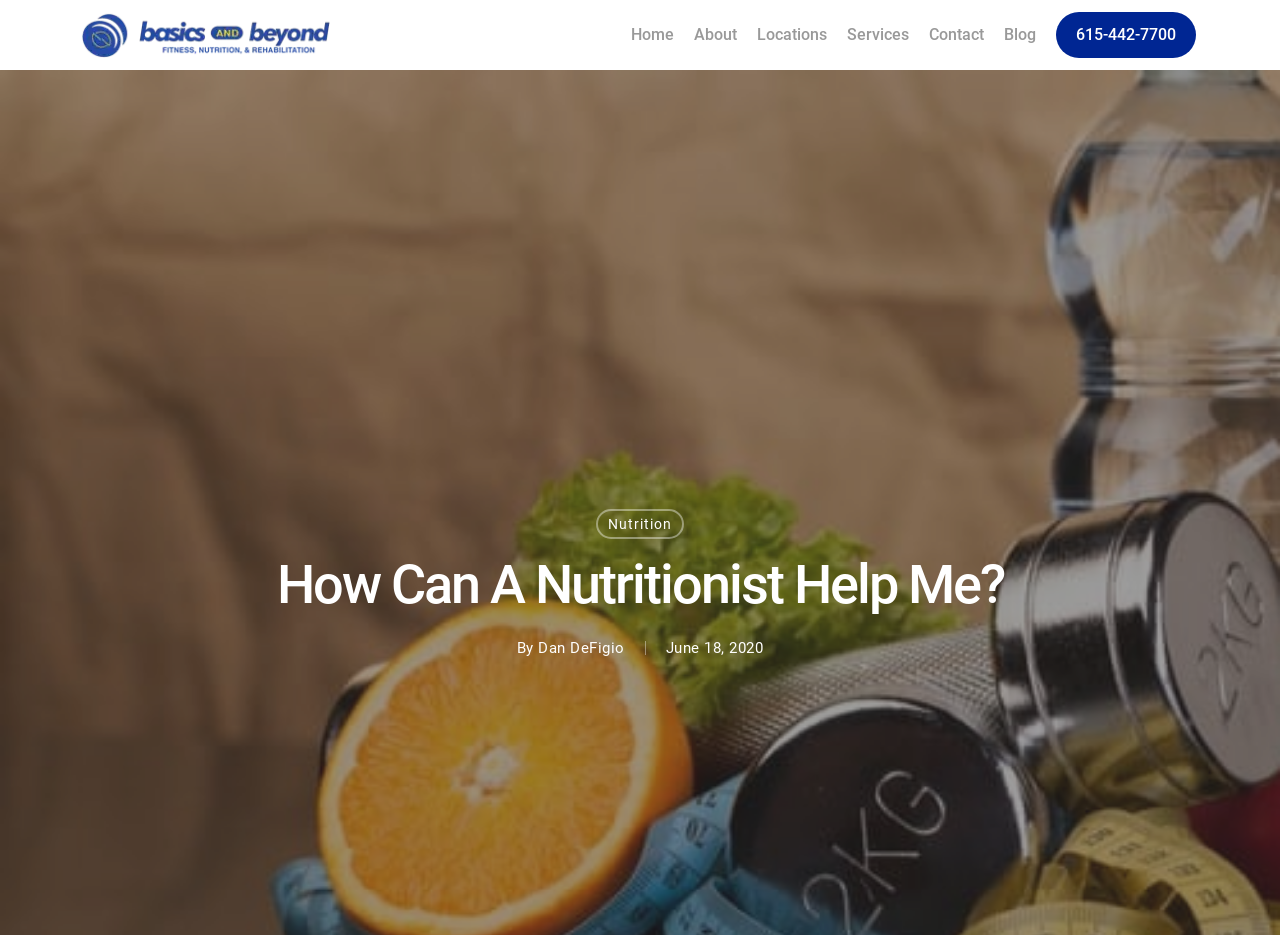Who is the author of the article?
Refer to the image and provide a one-word or short phrase answer.

Dan DeFigio